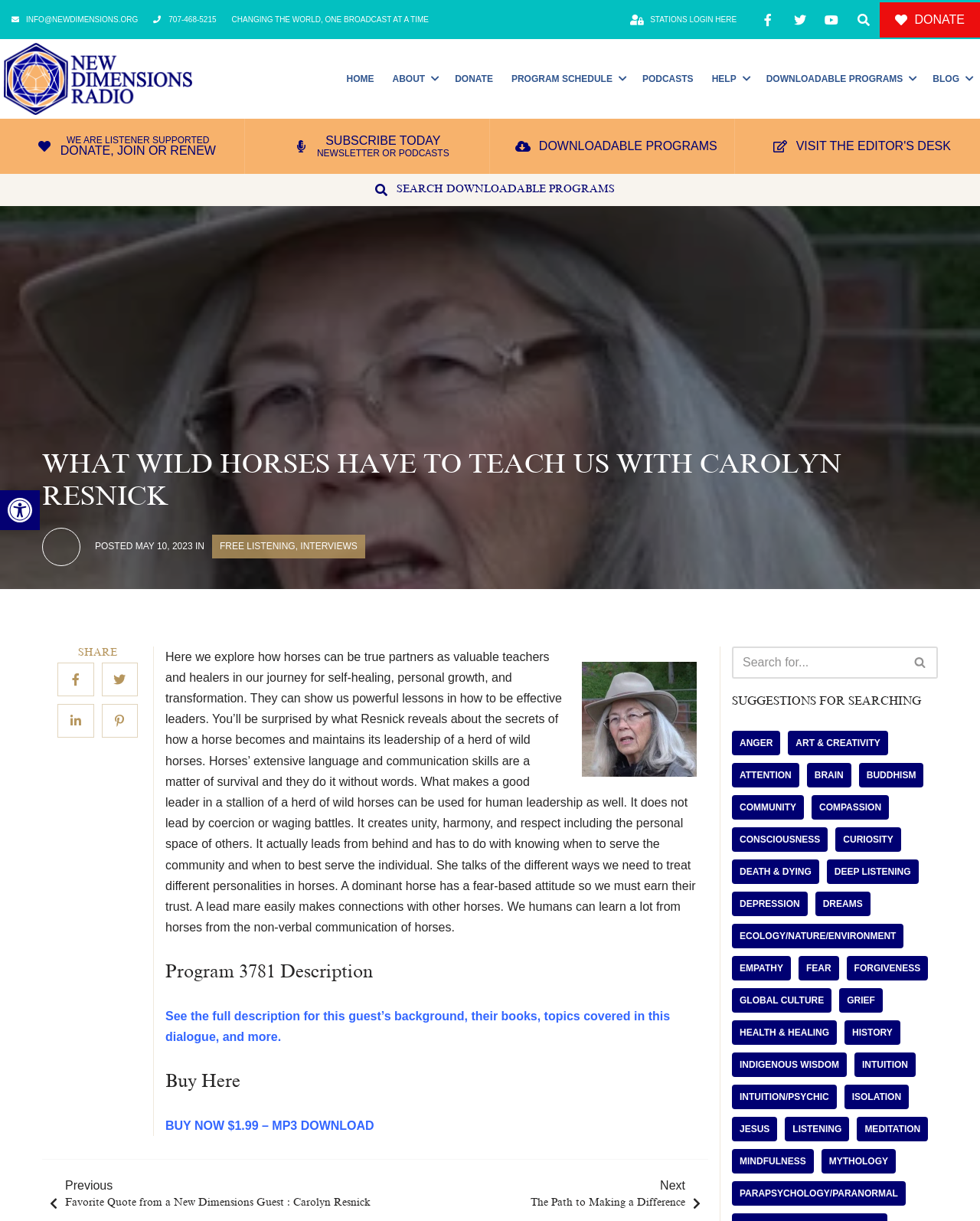What is the name of the radio show?
Answer with a single word or short phrase according to what you see in the image.

New Dimensions Radio